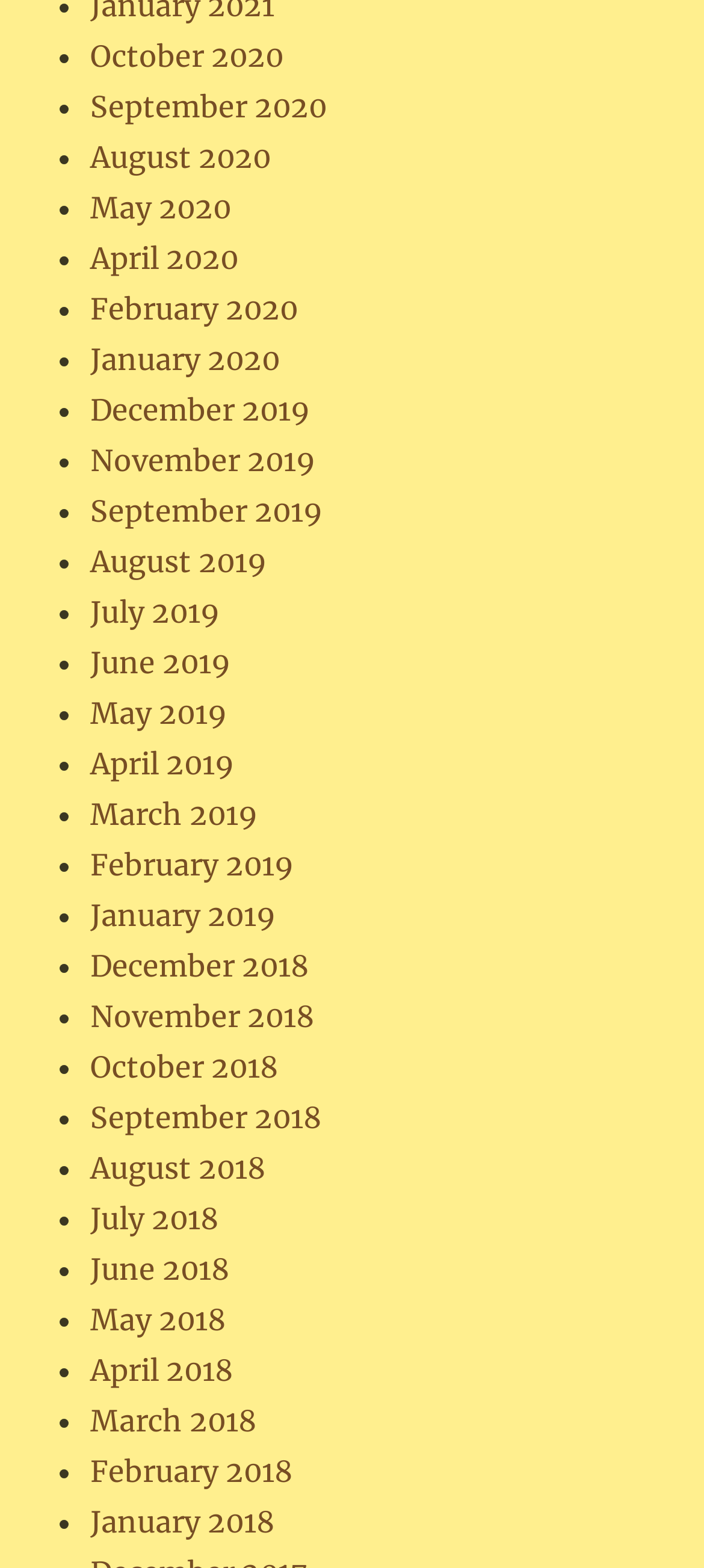Analyze the image and give a detailed response to the question:
What is the most recent month listed?

By examining the list of links, I found that the most recent month listed is October 2020, which is located at the top of the list.